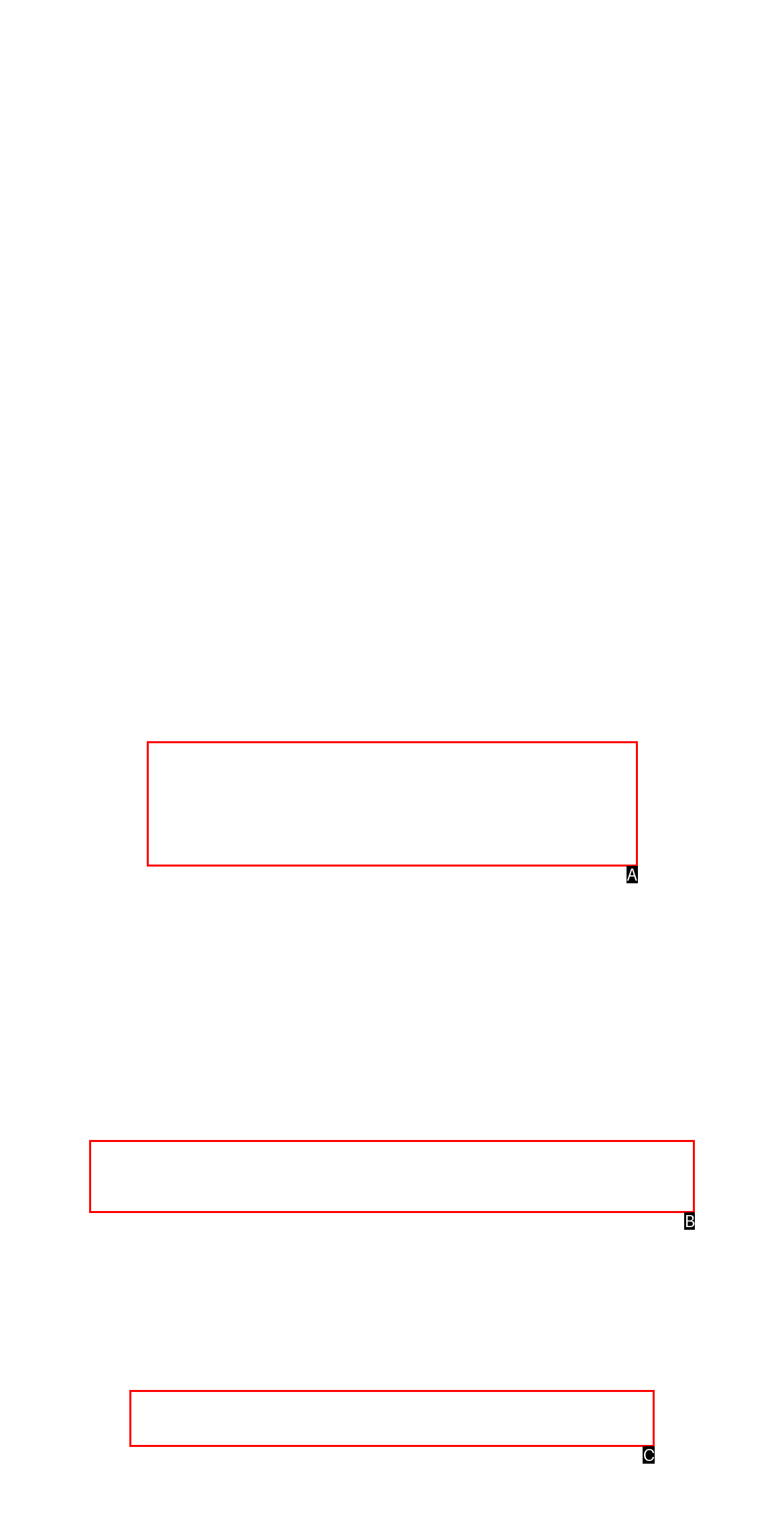Using the description: CONCLUSIVELY INCLUSIVE, find the HTML element that matches it. Answer with the letter of the chosen option.

C